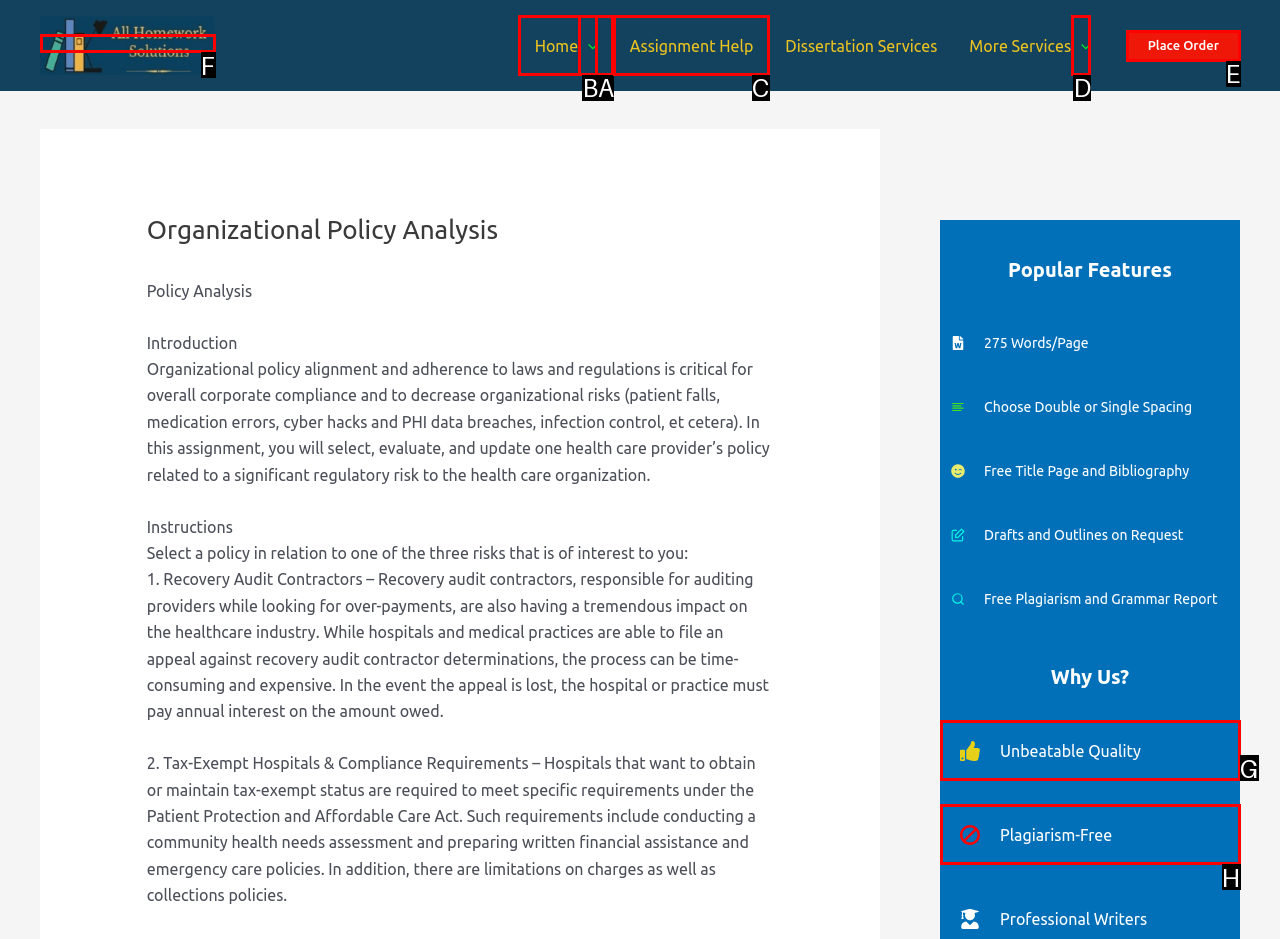Identify the correct choice to execute this task: Toggle the 'More Services Menu Toggle' dropdown
Respond with the letter corresponding to the right option from the available choices.

D